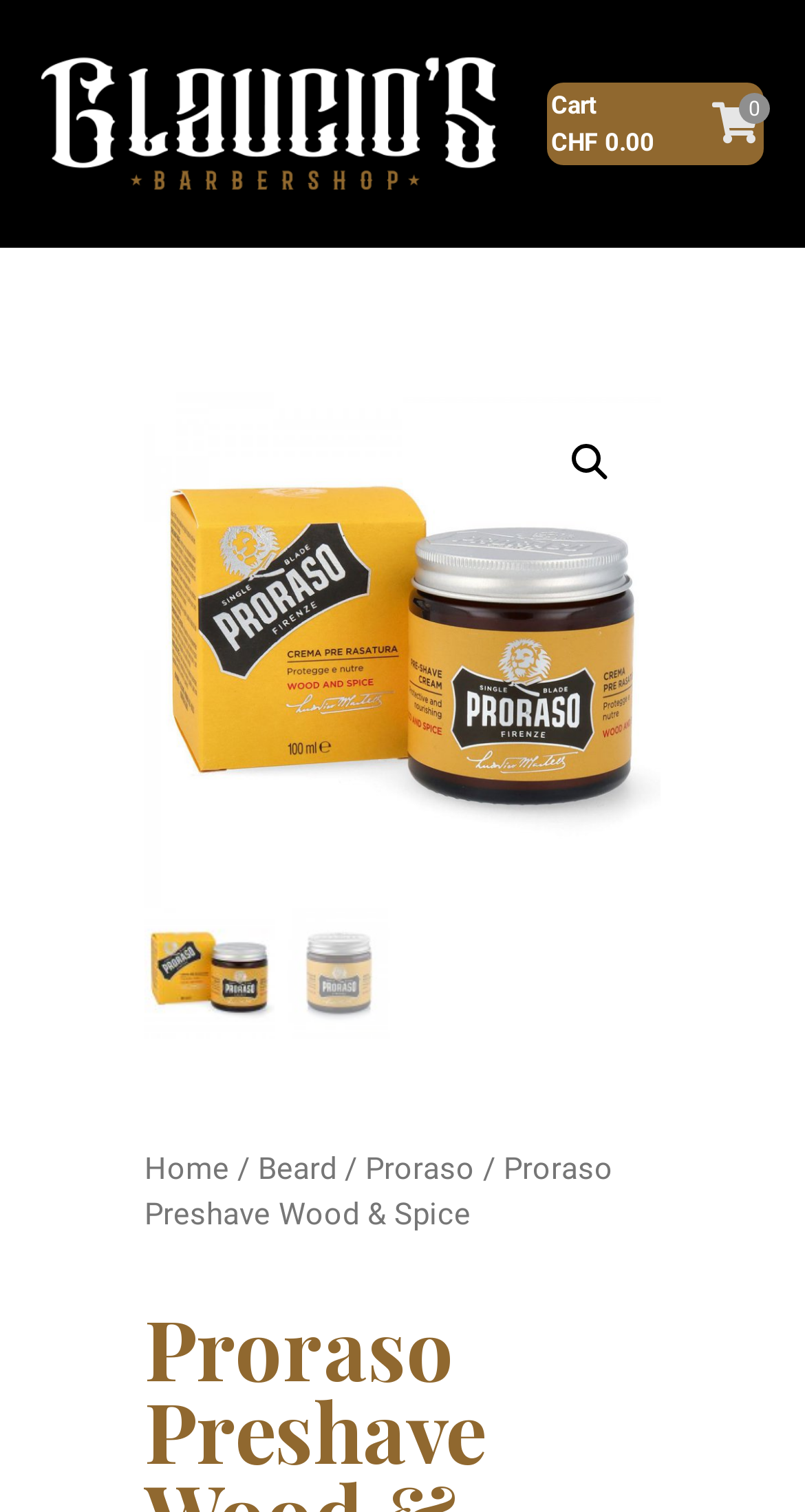Bounding box coordinates are specified in the format (top-left x, top-left y, bottom-right x, bottom-right y). All values are floating point numbers bounded between 0 and 1. Please provide the bounding box coordinate of the region this sentence describes: Home

[0.179, 0.76, 0.285, 0.784]